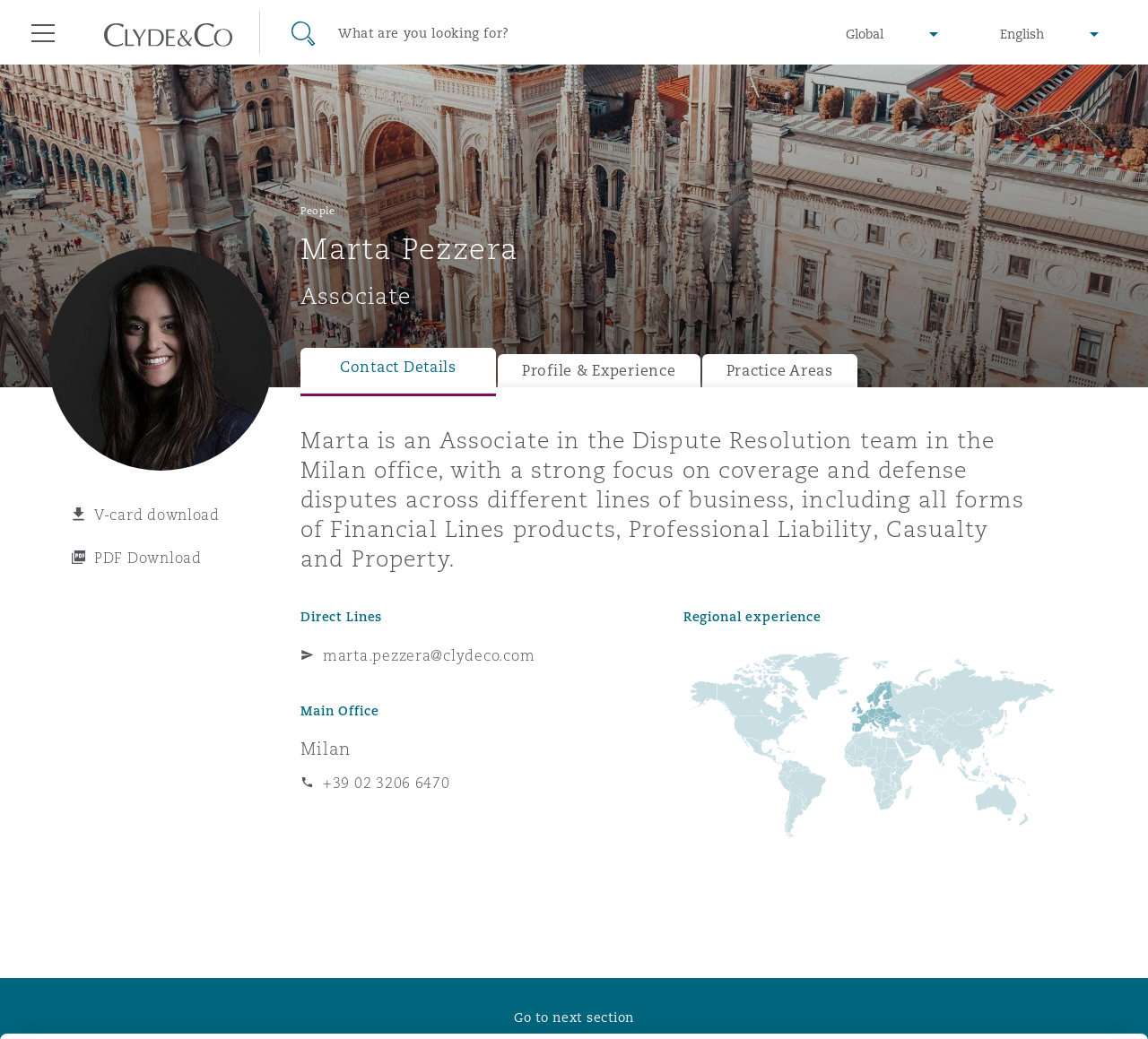Can you identify the bounding box coordinates of the clickable region needed to carry out this instruction: 'Contact Marta Pezzera'? The coordinates should be four float numbers within the range of 0 to 1, stated as [left, top, right, bottom].

[0.262, 0.335, 0.432, 0.373]